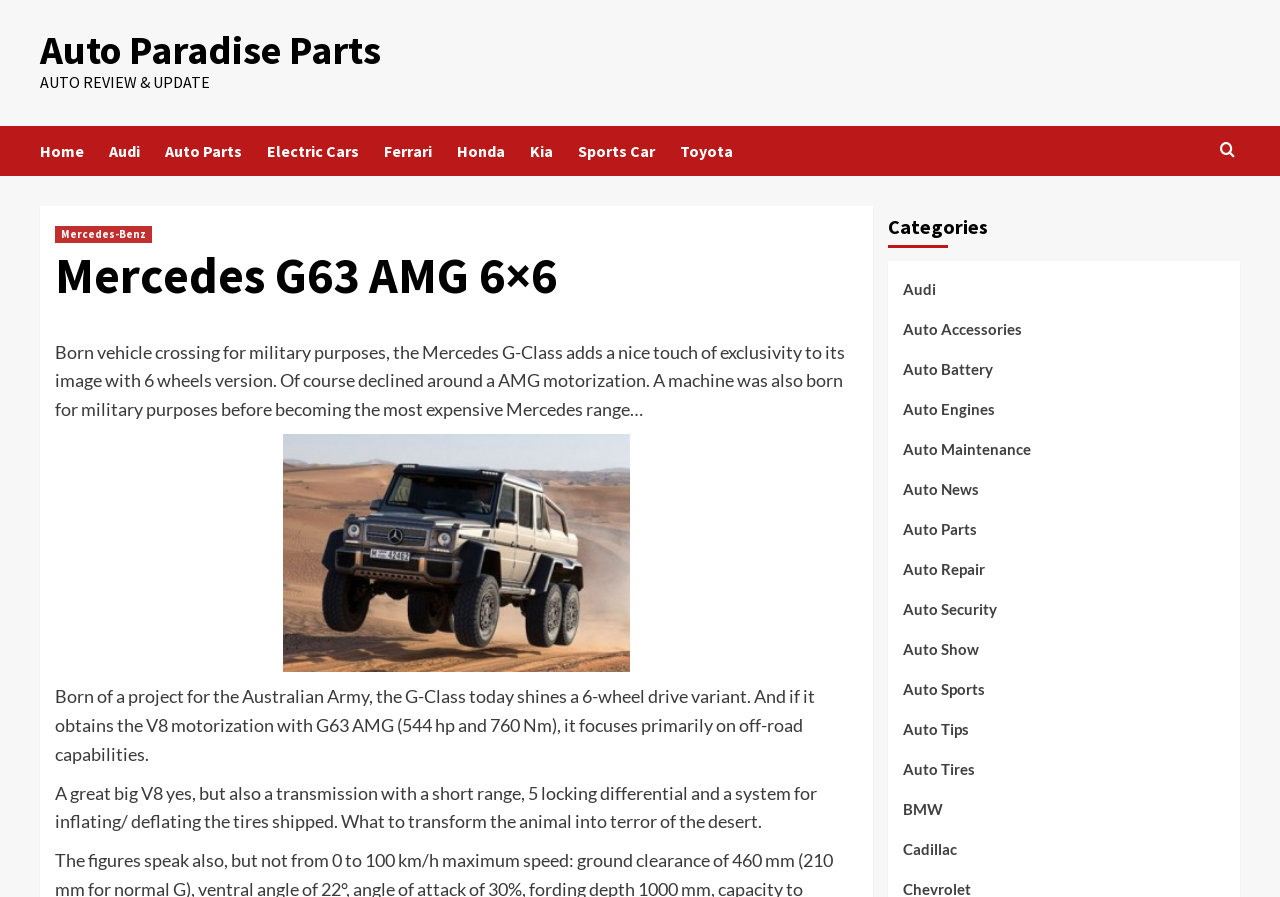Provide the bounding box coordinates of the section that needs to be clicked to accomplish the following instruction: "View Mercedes G63 AMG 6×6 details."

[0.043, 0.484, 0.67, 0.749]